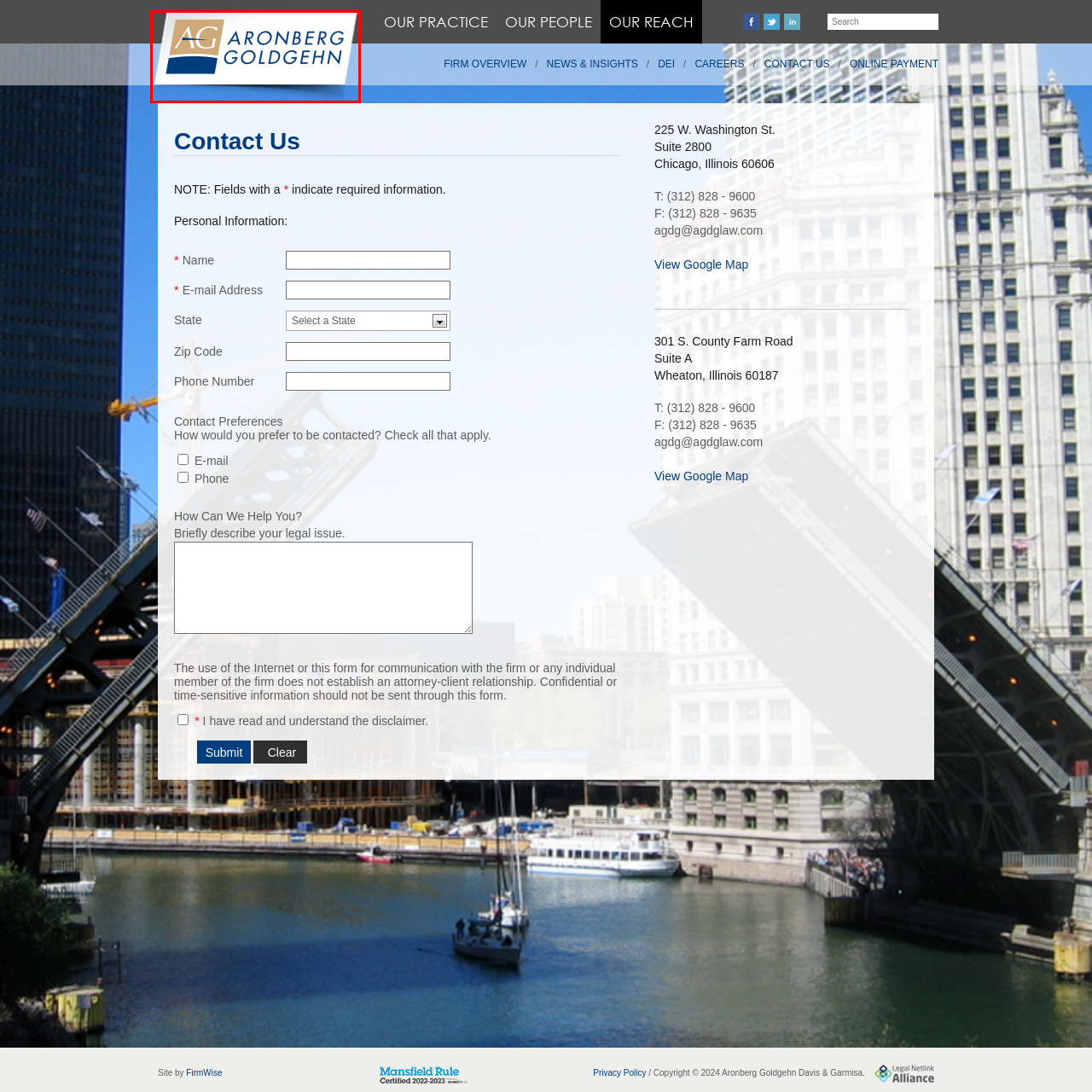What is the shape that integrates the letters 'AG'?
Review the image inside the red bounding box and give a detailed answer.

The design integrates the letters 'AG' stylized within a square, which means the shape that integrates the letters 'AG' is a square.